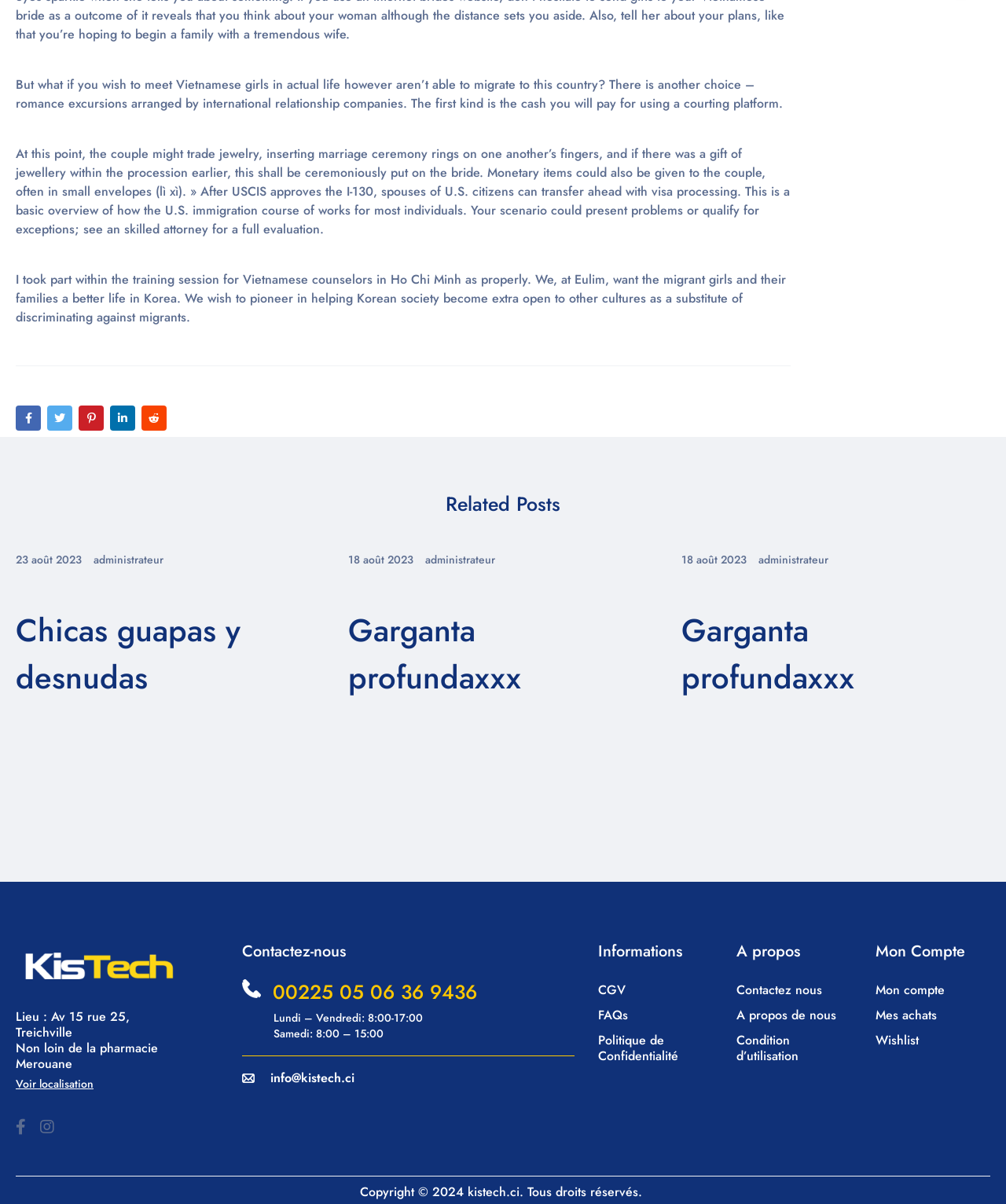Please find the bounding box coordinates of the element that must be clicked to perform the given instruction: "Contact us". The coordinates should be four float numbers from 0 to 1, i.e., [left, top, right, bottom].

[0.241, 0.782, 0.571, 0.799]